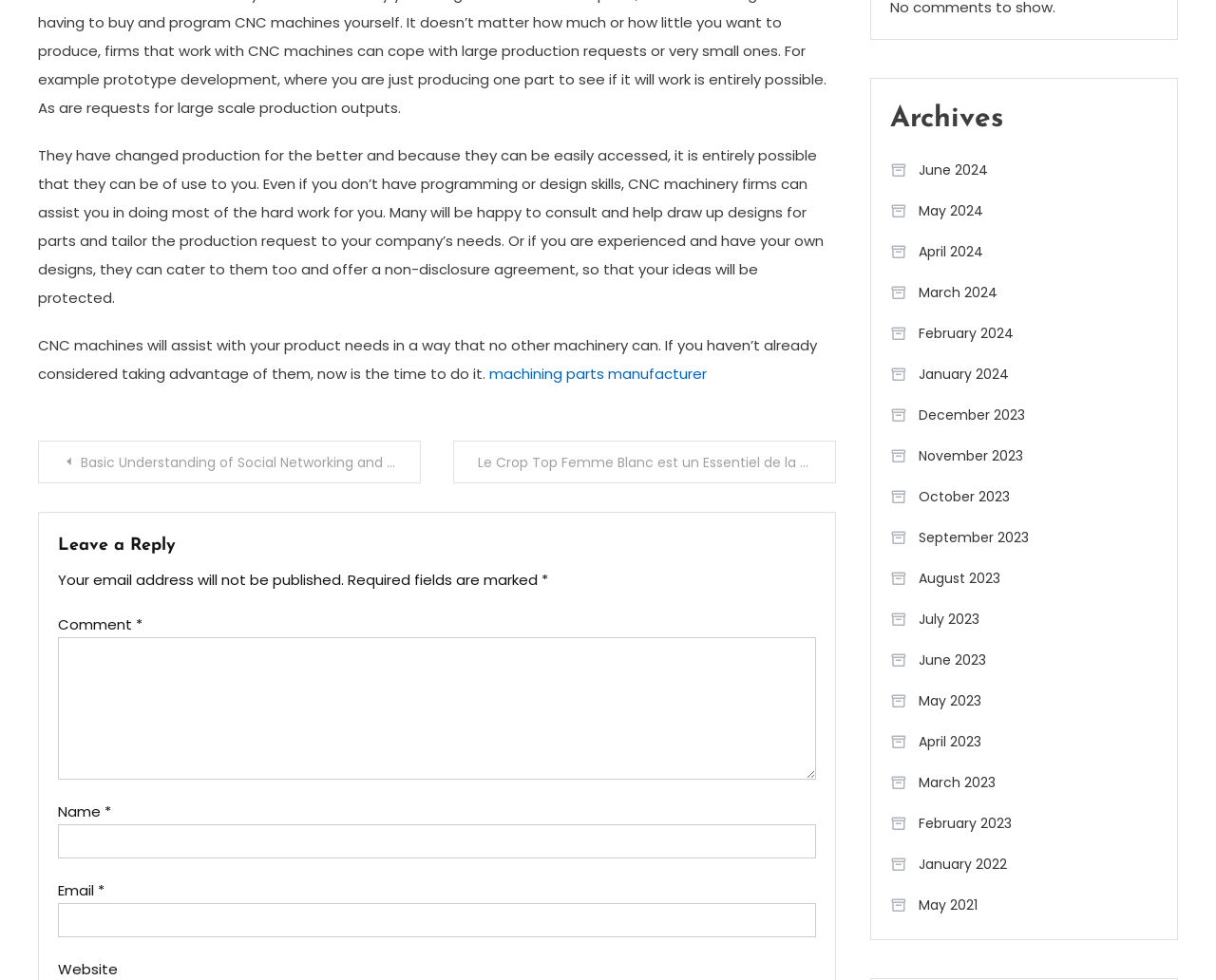How many months are listed in the archives section?
Refer to the image and provide a detailed answer to the question.

The archives section lists 15 months, ranging from June 2024 to May 2021, providing a way for users to access and view past articles or posts.